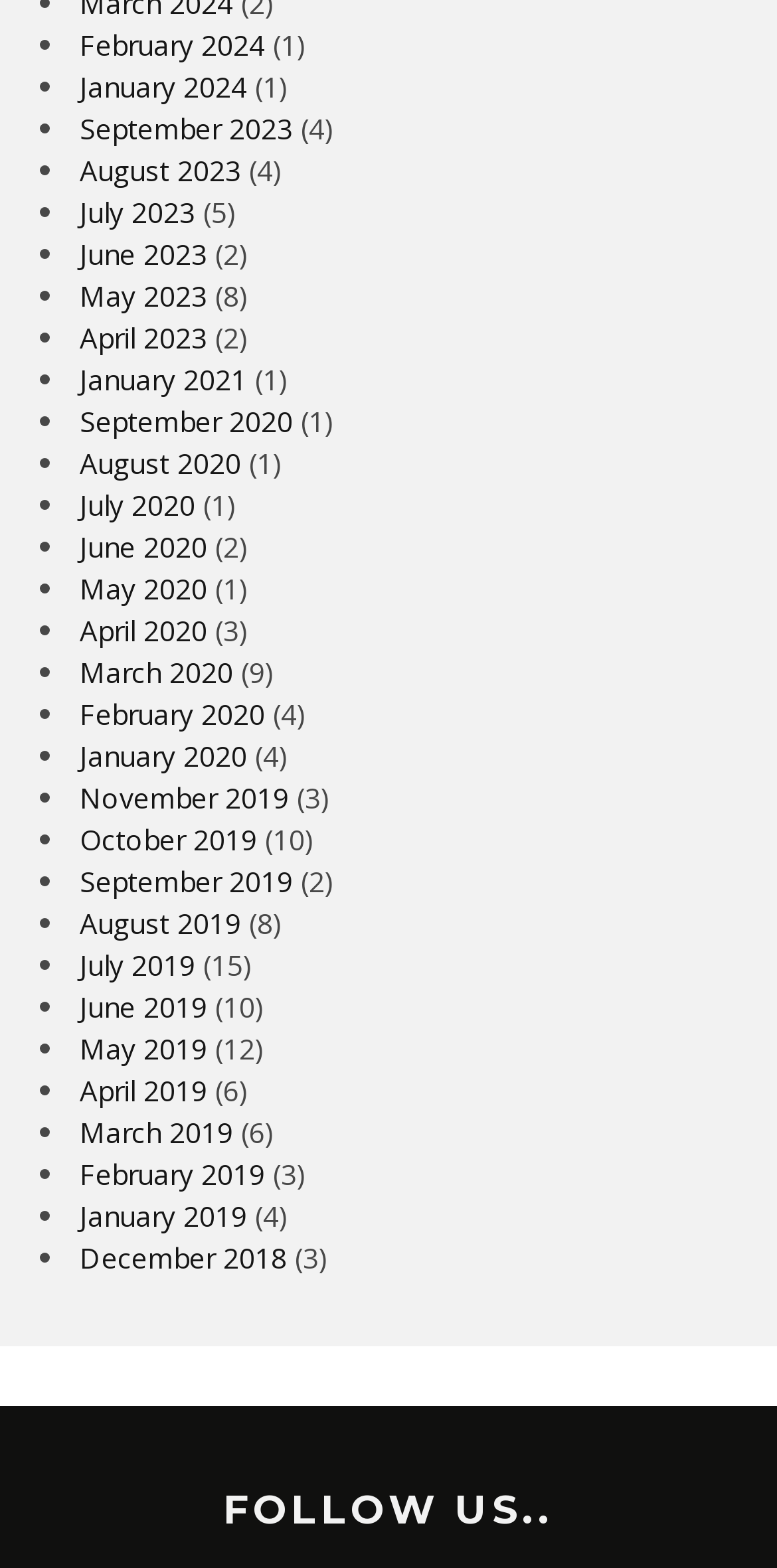Are the months listed in chronological order?
Please use the visual content to give a single word or phrase answer.

No